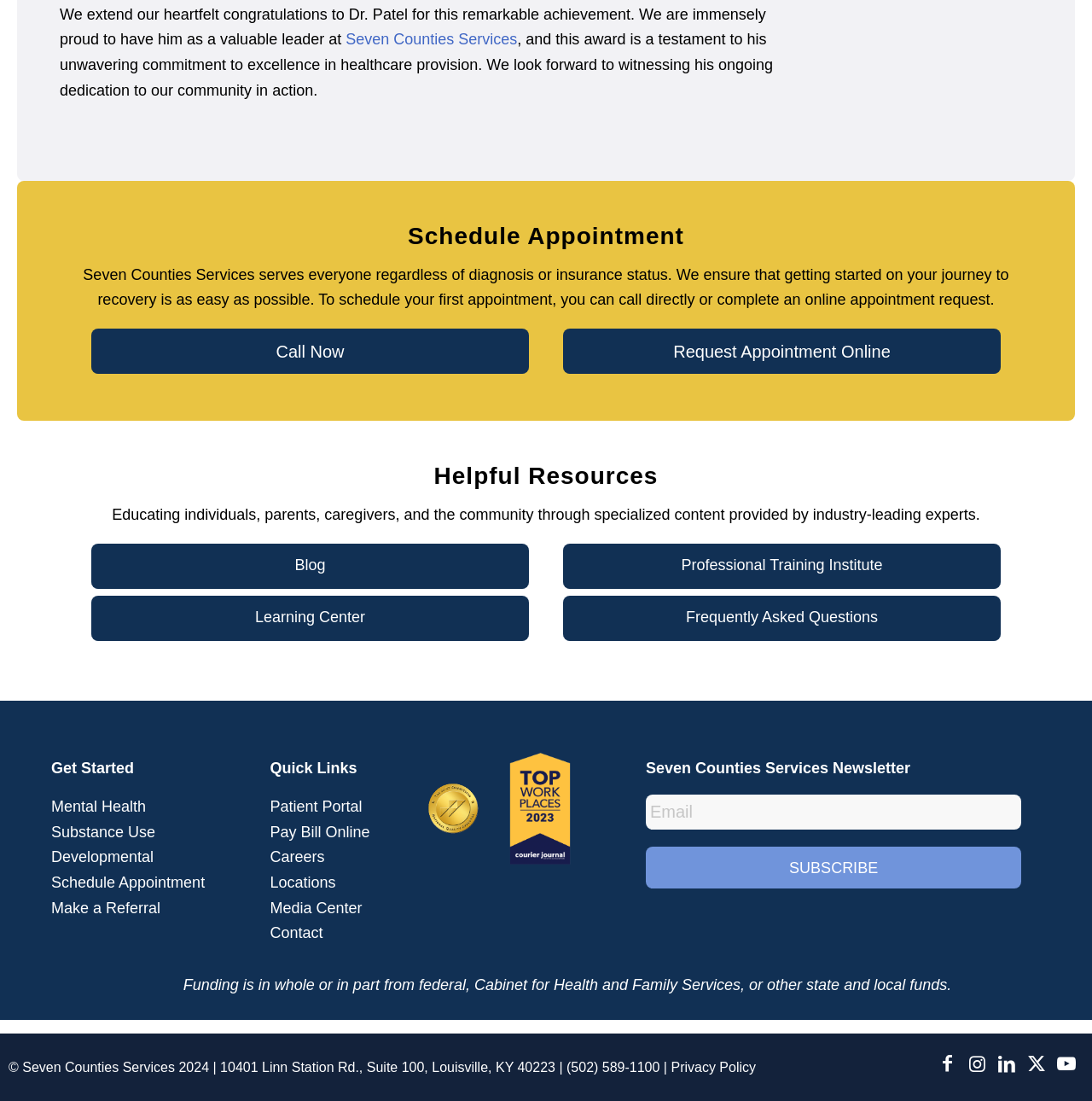Provide a brief response to the question below using a single word or phrase: 
How can someone stay updated with the organization's news?

Subscribe to the newsletter